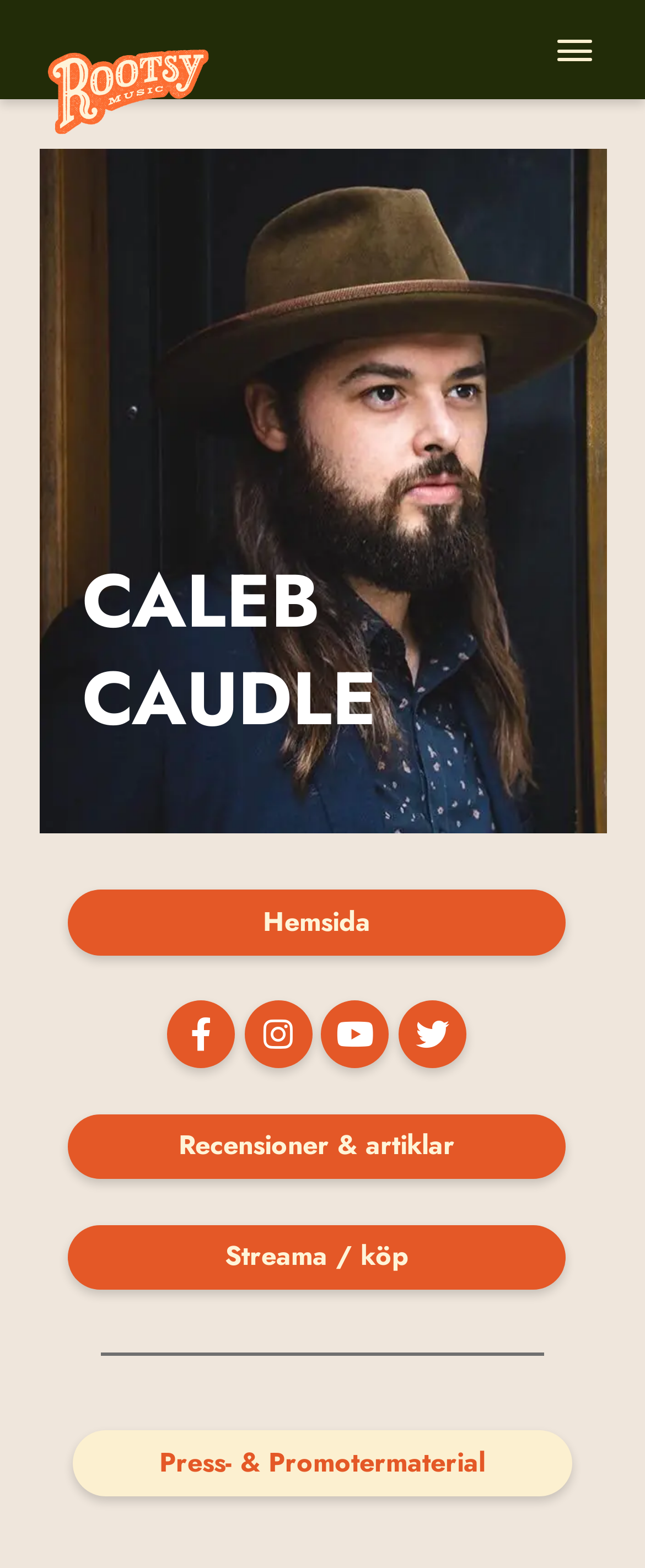Please specify the bounding box coordinates in the format (top-left x, top-left y, bottom-right x, bottom-right y), with values ranging from 0 to 1. Identify the bounding box for the UI component described as follows: Hemsida

[0.105, 0.568, 0.877, 0.609]